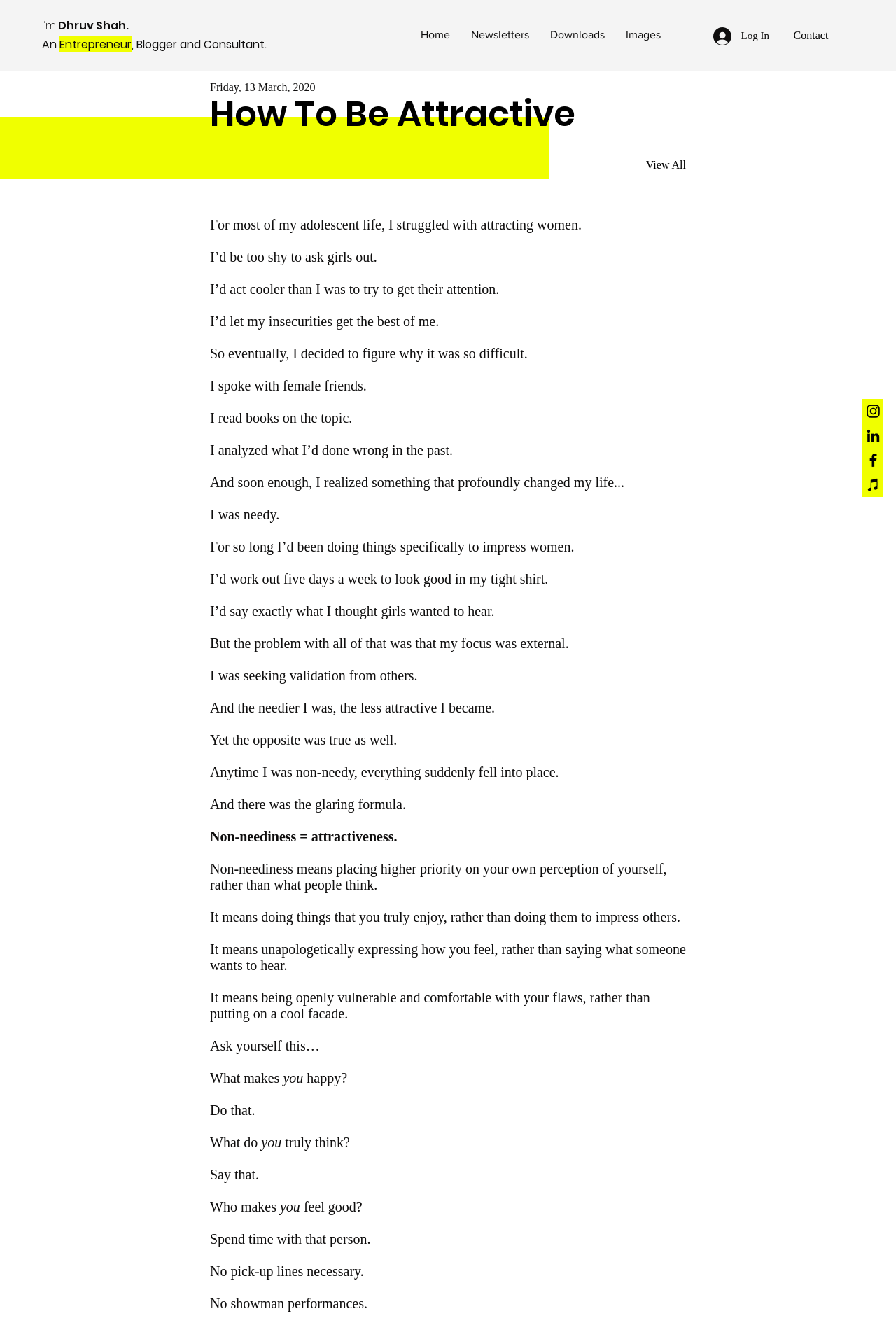Locate the bounding box coordinates of the region to be clicked to comply with the following instruction: "Check out the Friday newsletter". The coordinates must be four float numbers between 0 and 1, in the form [left, top, right, bottom].

[0.234, 0.068, 0.686, 0.105]